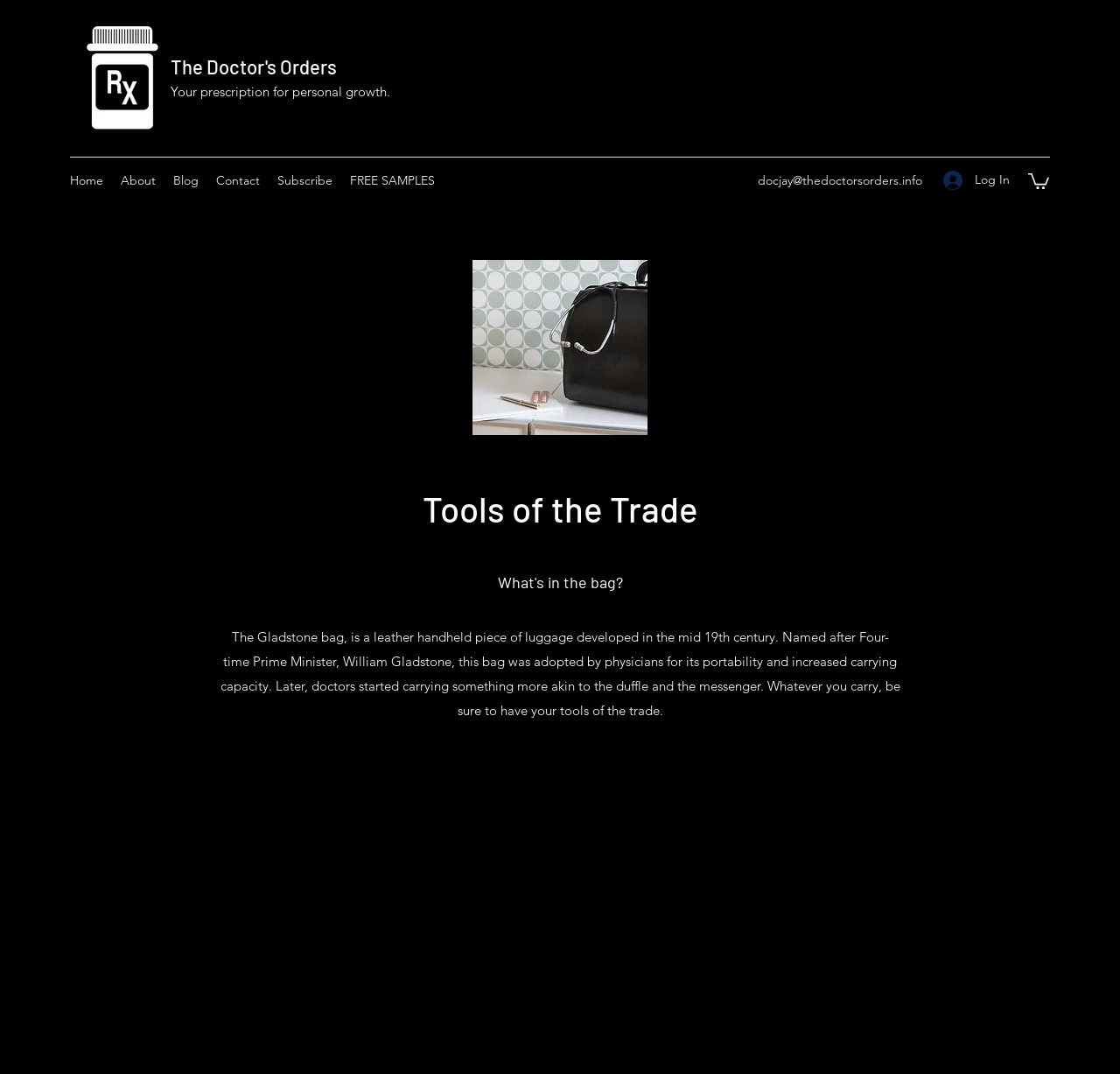Identify the bounding box coordinates of the region I need to click to complete this instruction: "Go to Home page".

[0.055, 0.156, 0.1, 0.18]